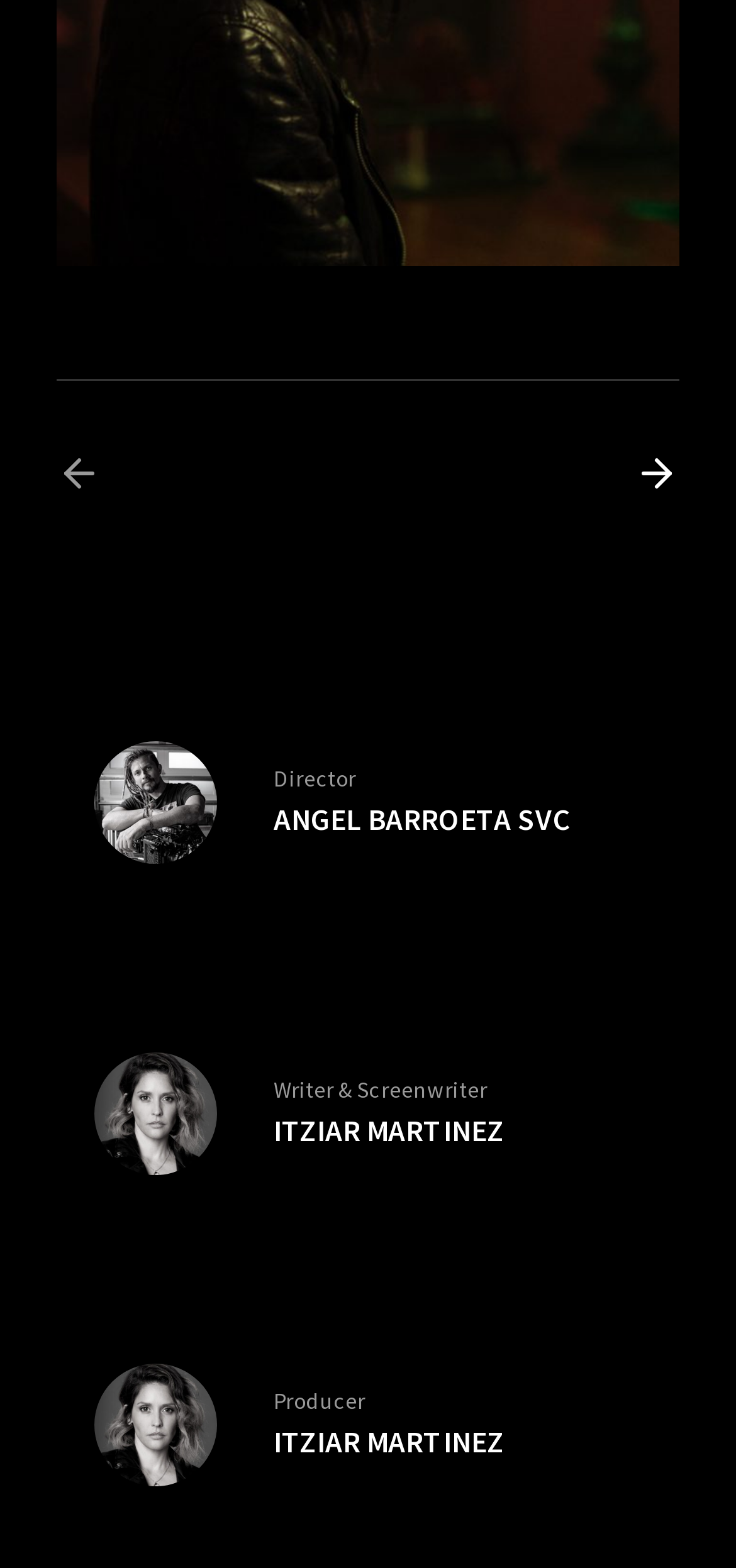Extract the bounding box coordinates for the HTML element that matches this description: "DirectorANGEL BARROETA SVC". The coordinates should be four float numbers between 0 and 1, i.e., [left, top, right, bottom].

[0.077, 0.436, 0.923, 0.586]